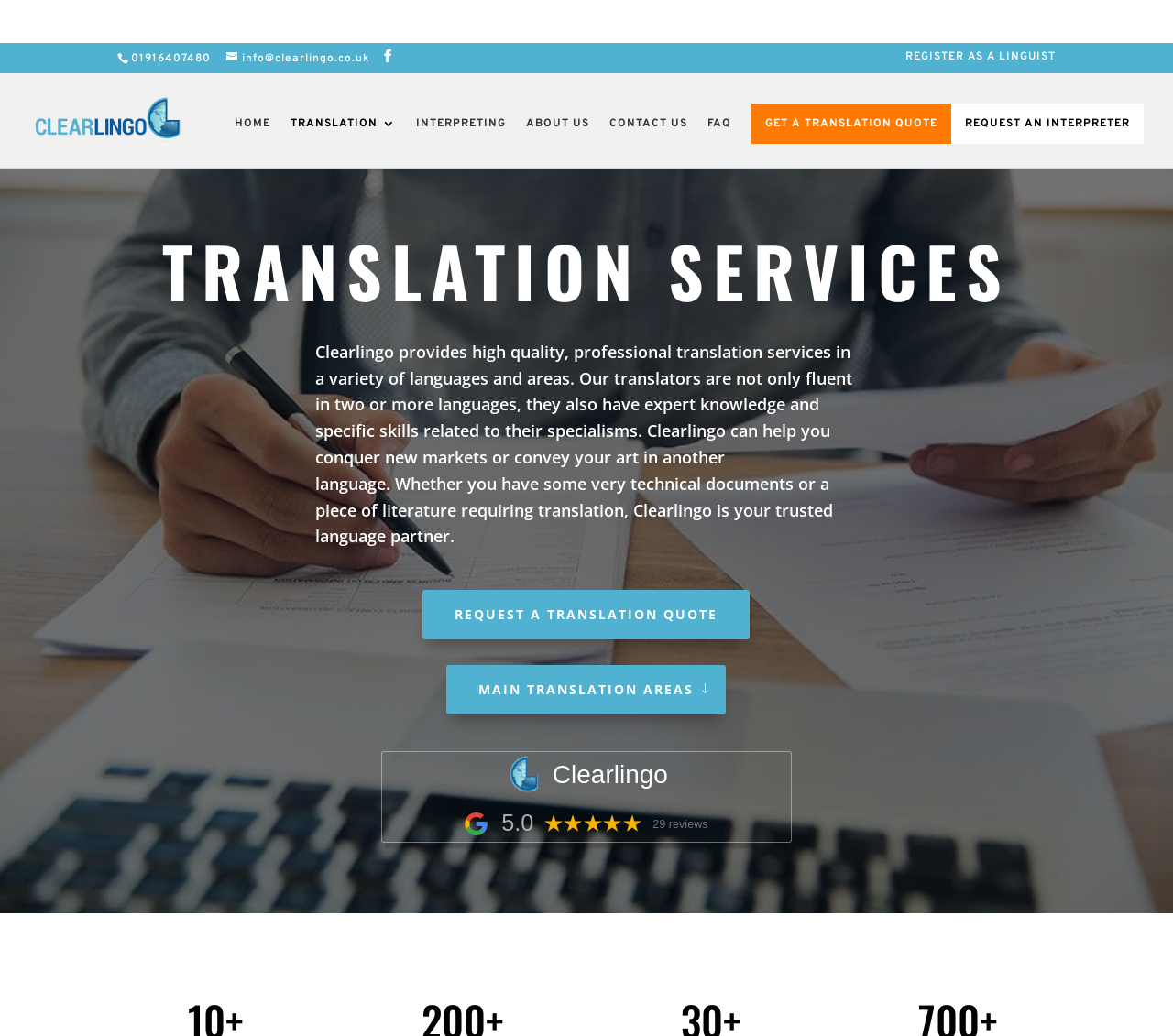Answer the following in one word or a short phrase: 
What is the main service offered by the agency?

Translation services